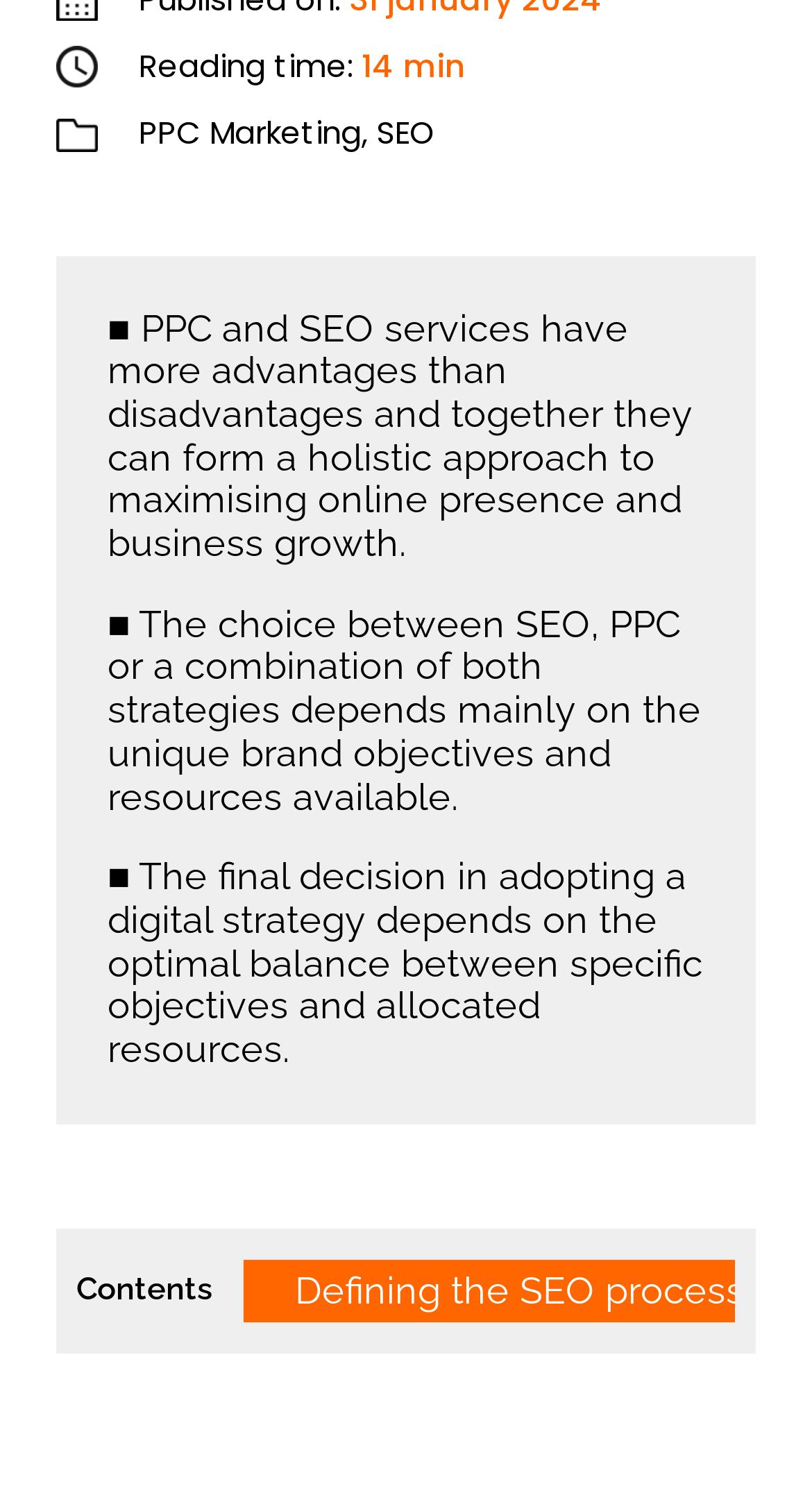What is the topic of the 'Contents' section? Please answer the question using a single word or phrase based on the image.

Defining the SEO process